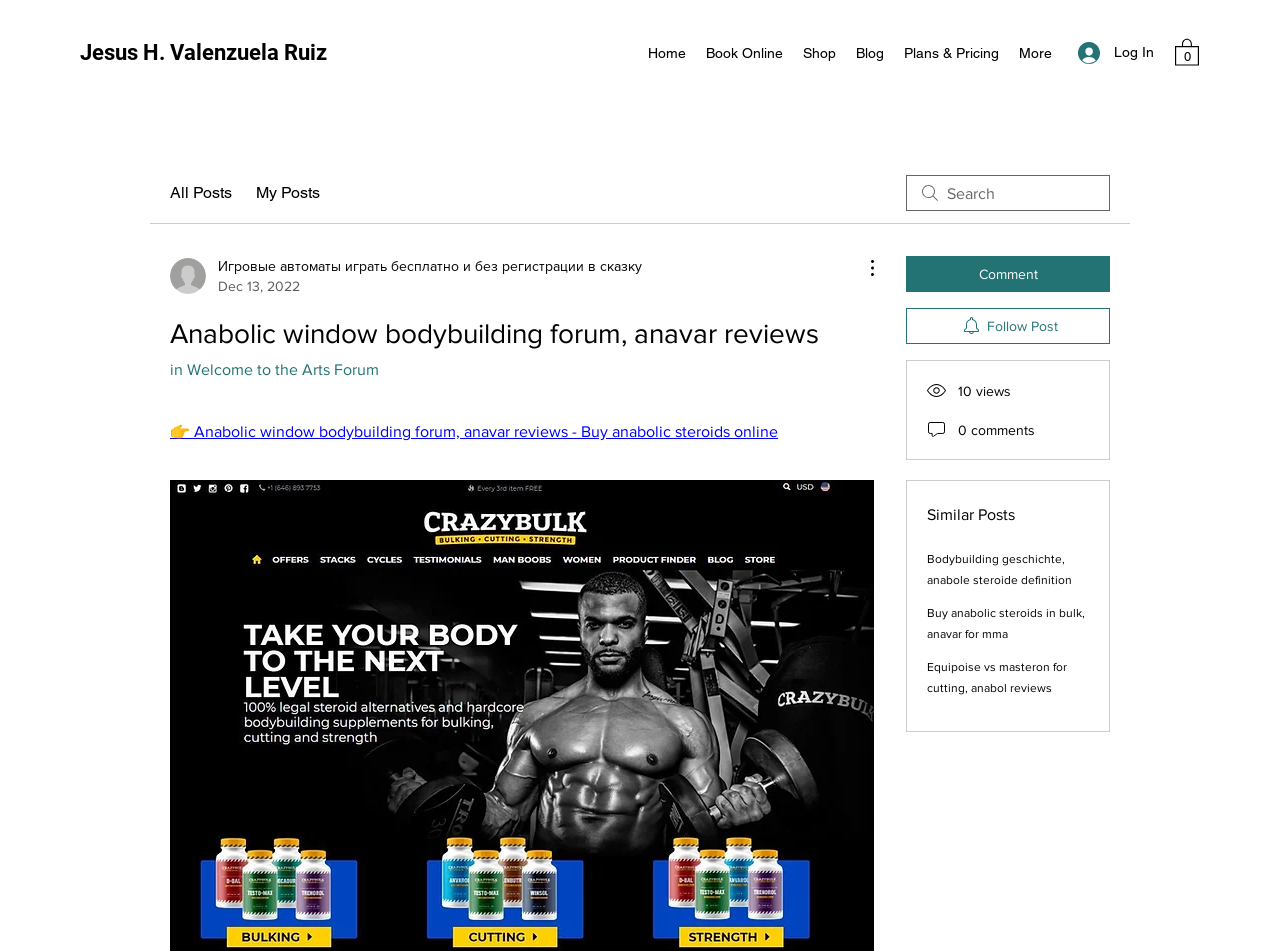Locate the coordinates of the bounding box for the clickable region that fulfills this instruction: "Search for posts".

[0.708, 0.184, 0.867, 0.222]